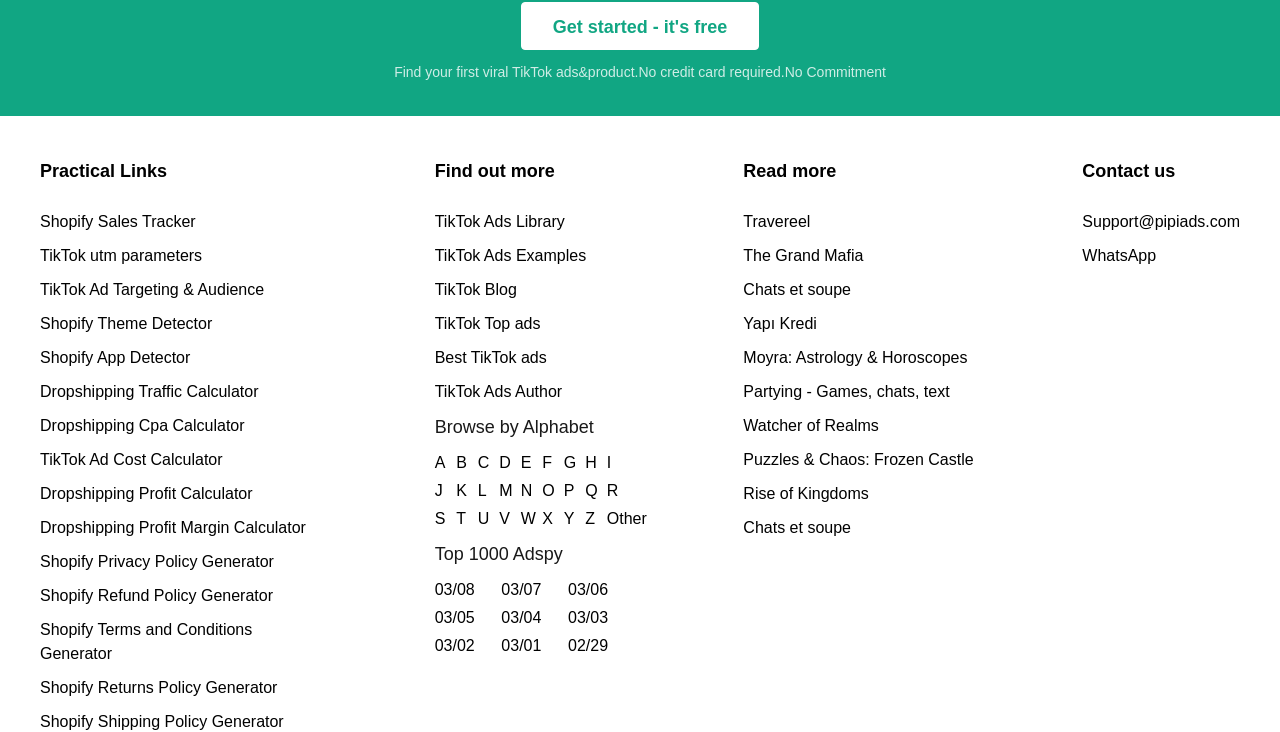What is the purpose of the 'Contact us' section?
Can you give a detailed and elaborate answer to the question?

The 'Contact us' section is intended to provide contact information, as indicated by the static text 'Contact us' with a bounding box coordinate of [0.846, 0.22, 0.918, 0.247], and includes a link to 'Support@pipiads.com' and 'WhatsApp'.